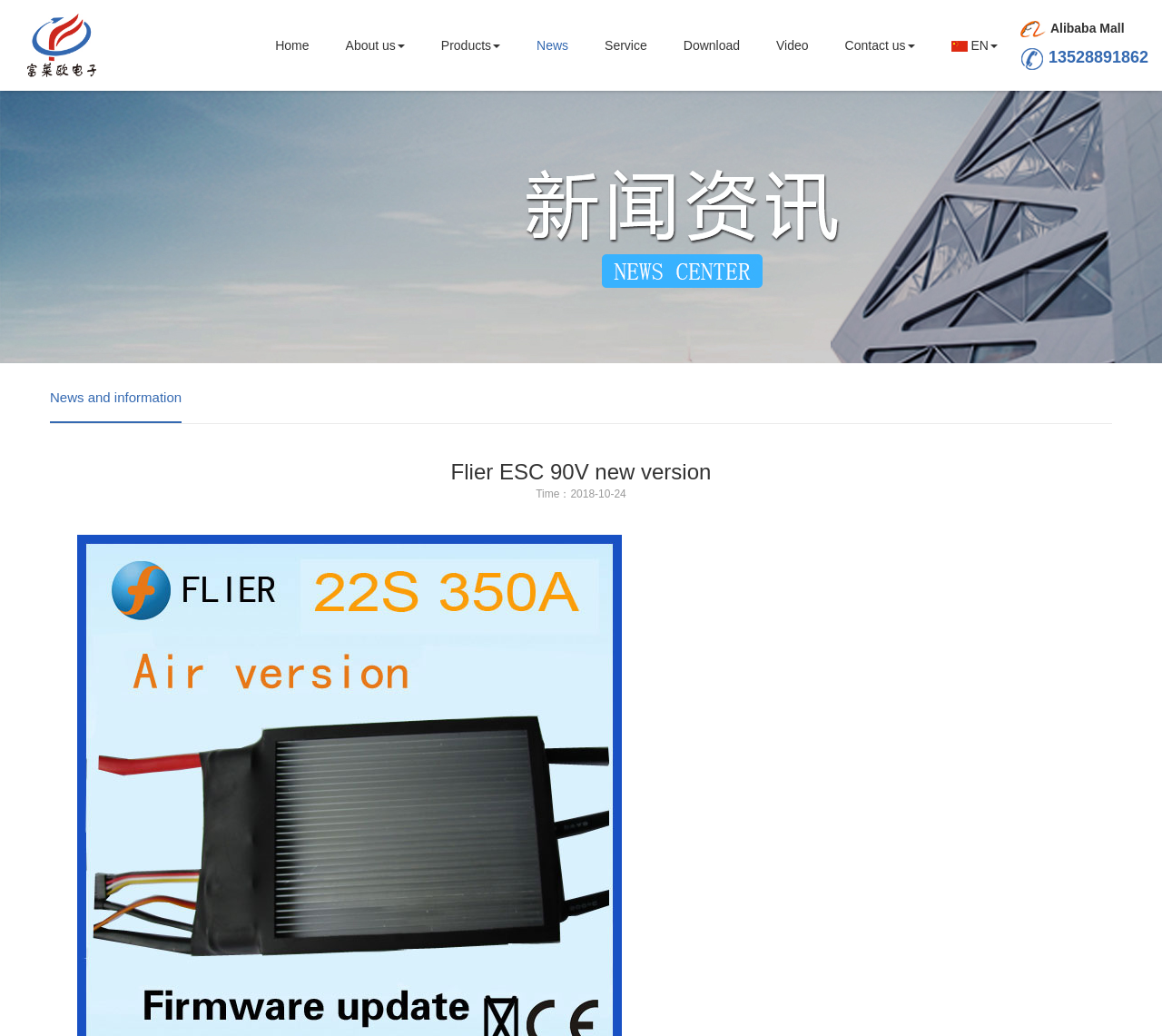Please respond in a single word or phrase: 
What is the date mentioned on the webpage?

2018-10-24